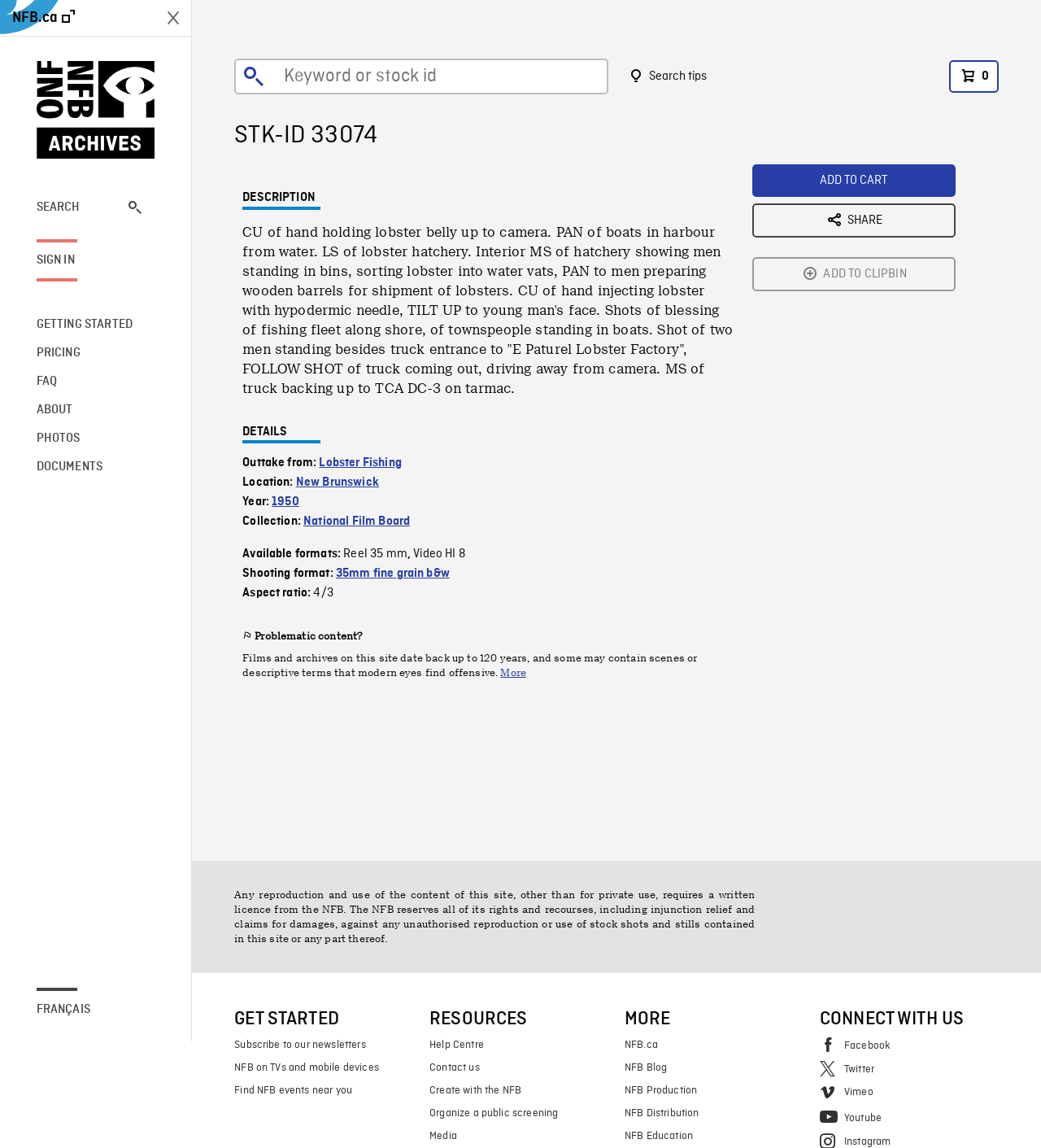Please answer the following question using a single word or phrase: 
What is the aspect ratio of the shooting format?

4/3